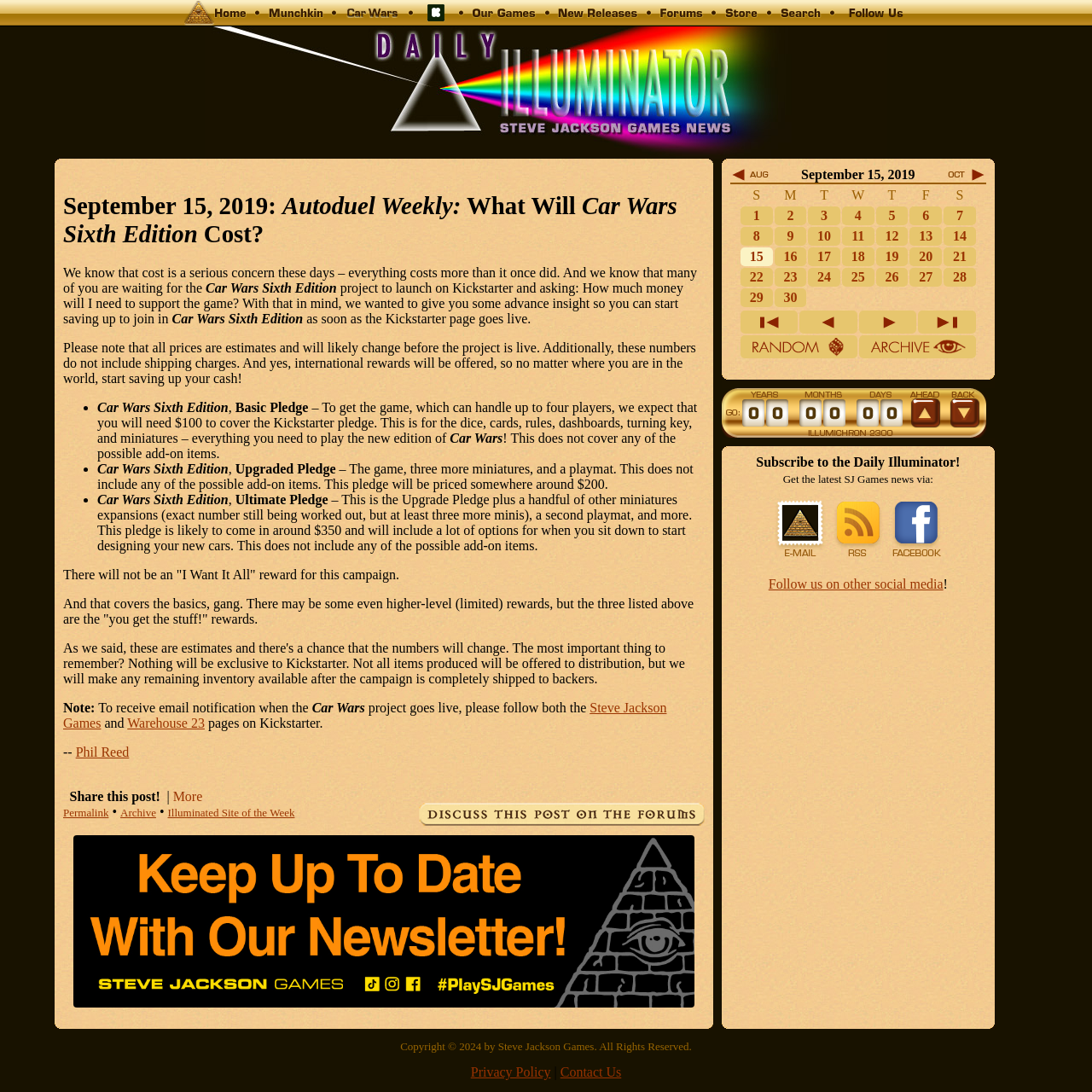Please determine the primary heading and provide its text.

September 15, 2019: Autoduel Weekly: What Will Car Wars Sixth Edition Cost?